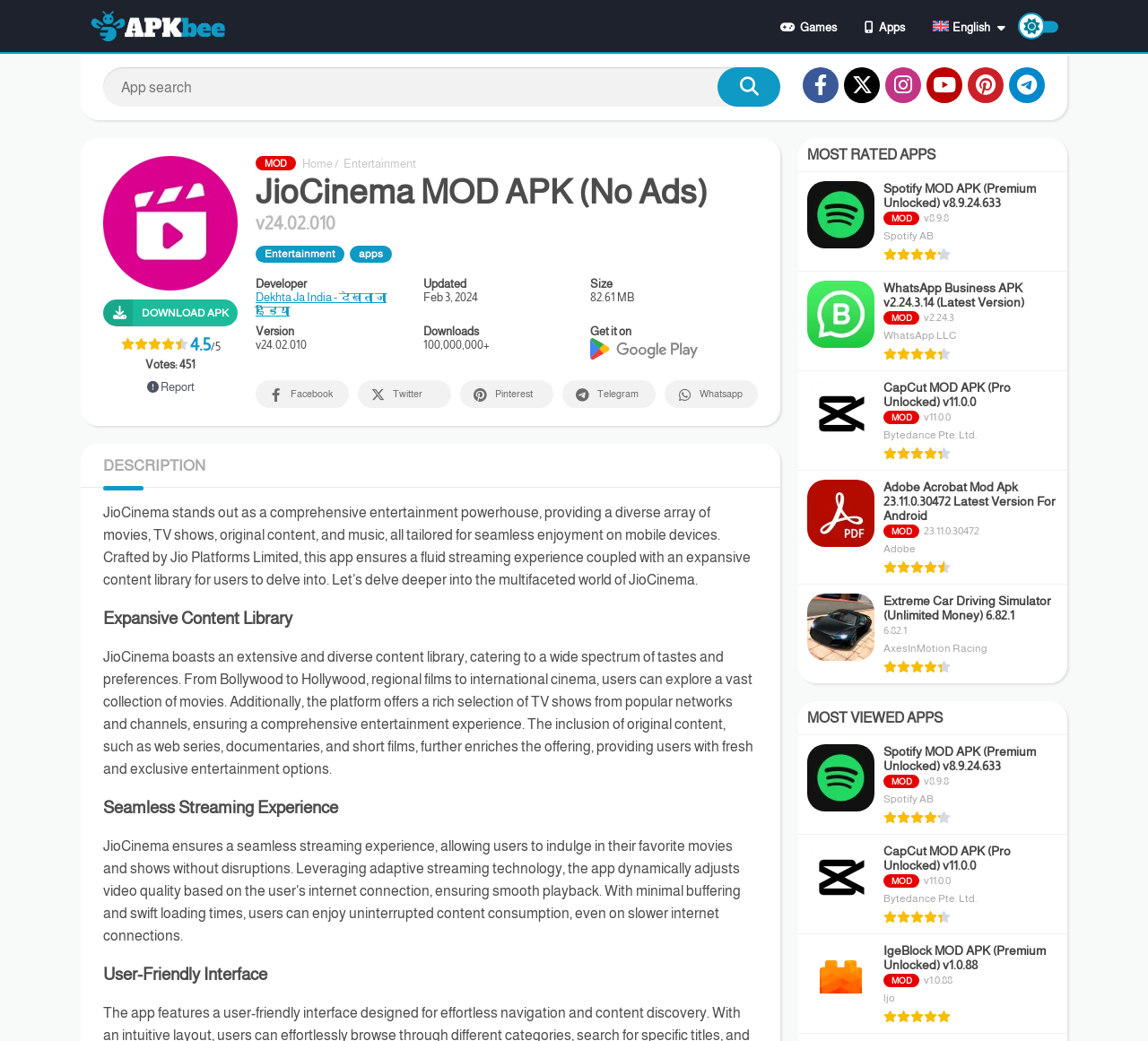Answer this question in one word or a short phrase: Where can the app be downloaded from?

Google Play